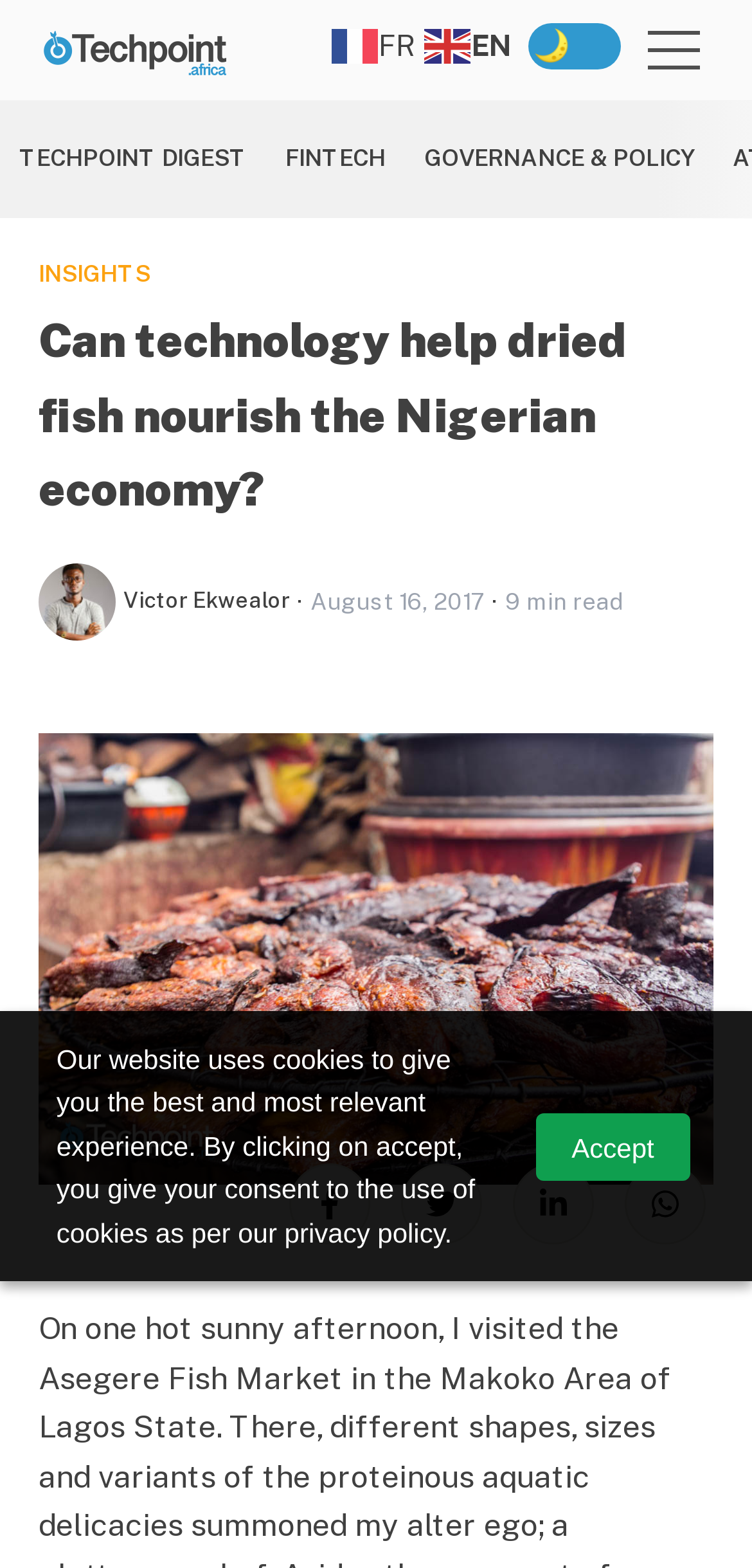Analyze the image and give a detailed response to the question:
What categories are available on the top navigation bar?

I examined the top navigation bar and found four categories: TECHPOINT DIGEST, FINTECH, GOVERNANCE & POLICY, and INSIGHTS, which are available for navigation.